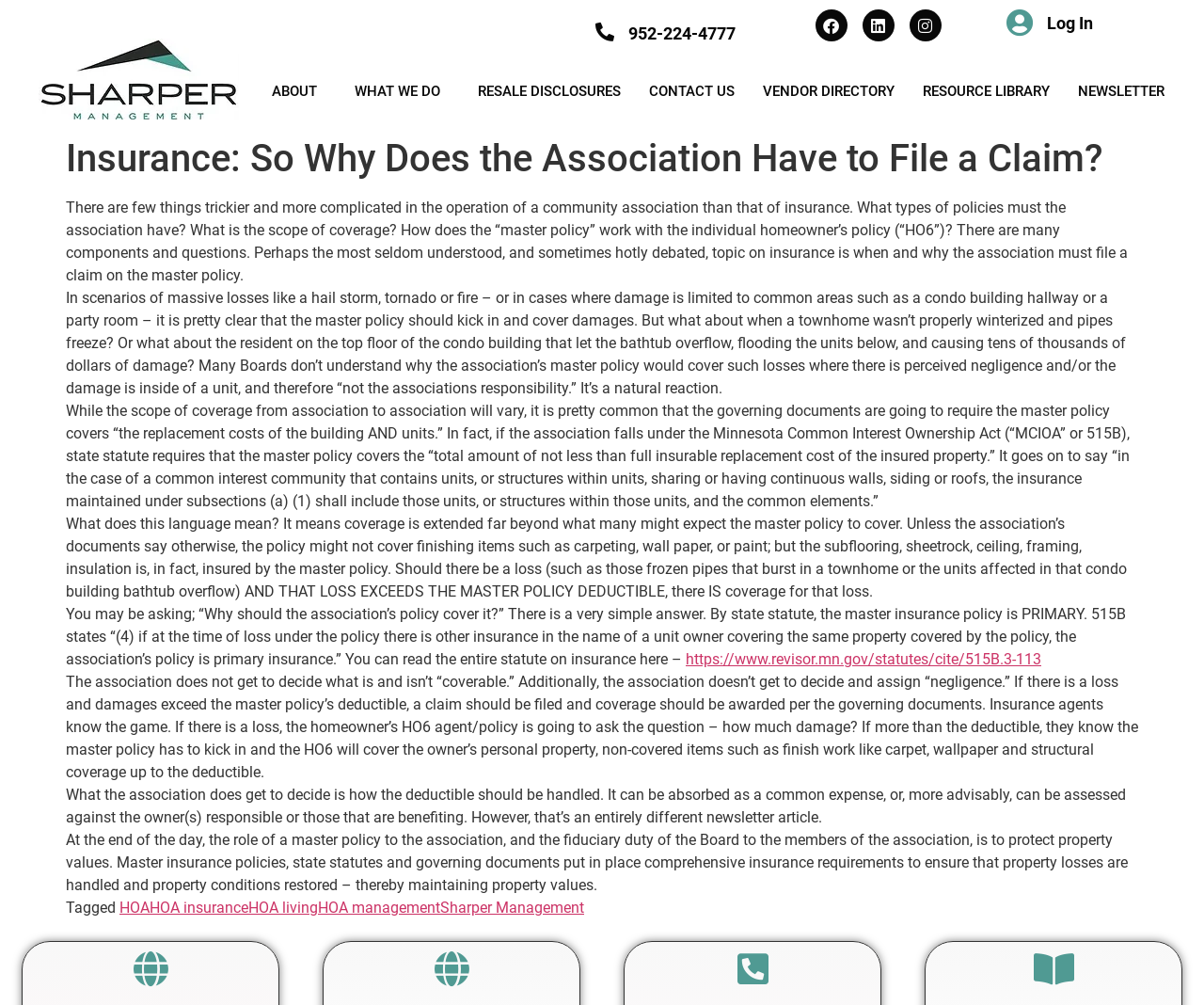Based on the element description WHAT WE DO, identify the bounding box coordinates for the UI element. The coordinates should be in the format (top-left x, top-left y, bottom-right x, bottom-right y) and within the 0 to 1 range.

[0.283, 0.071, 0.386, 0.113]